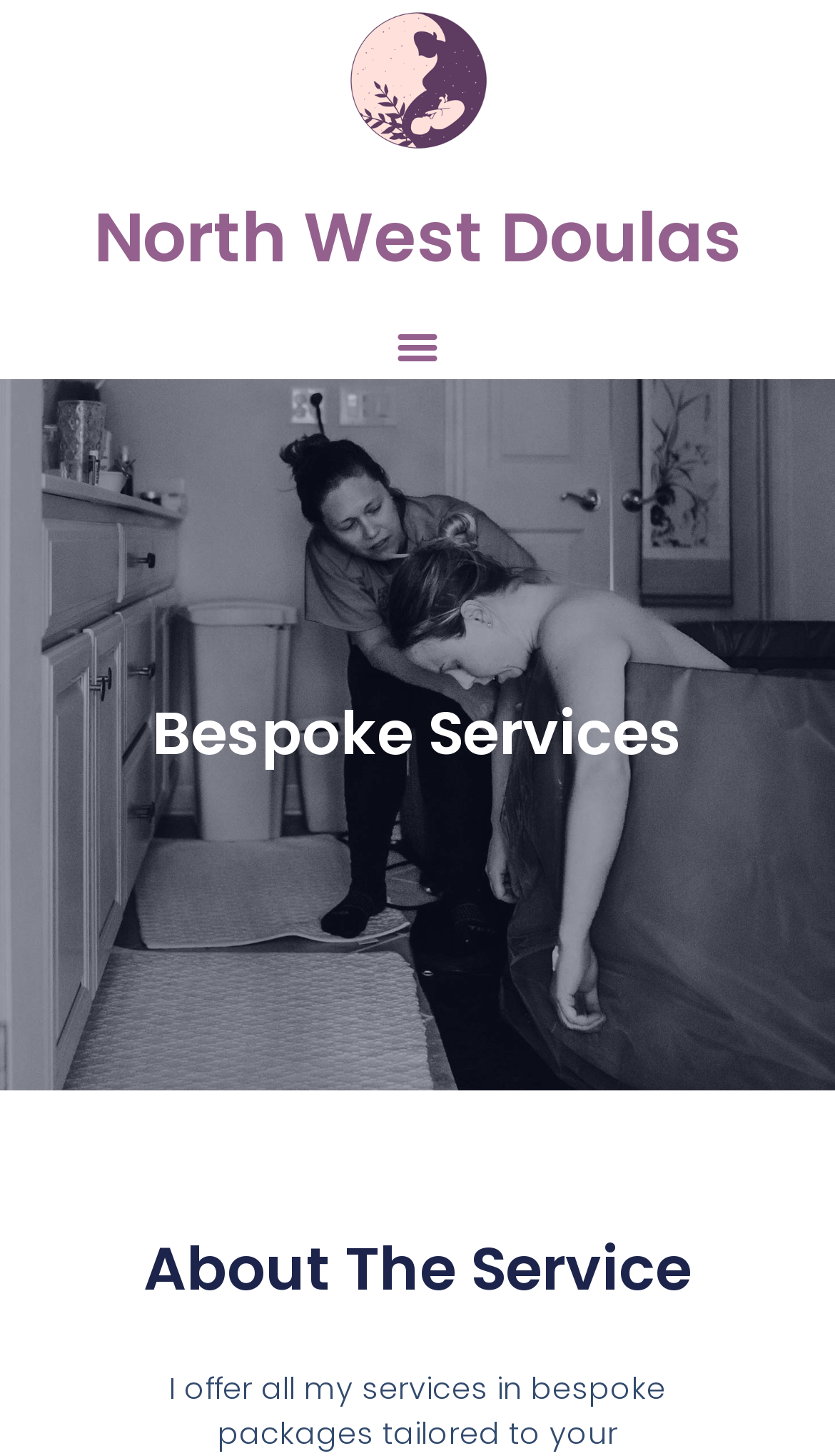Bounding box coordinates should be provided in the format (top-left x, top-left y, bottom-right x, bottom-right y) with all values between 0 and 1. Identify the bounding box for this UI element: Leave a comment on github

None